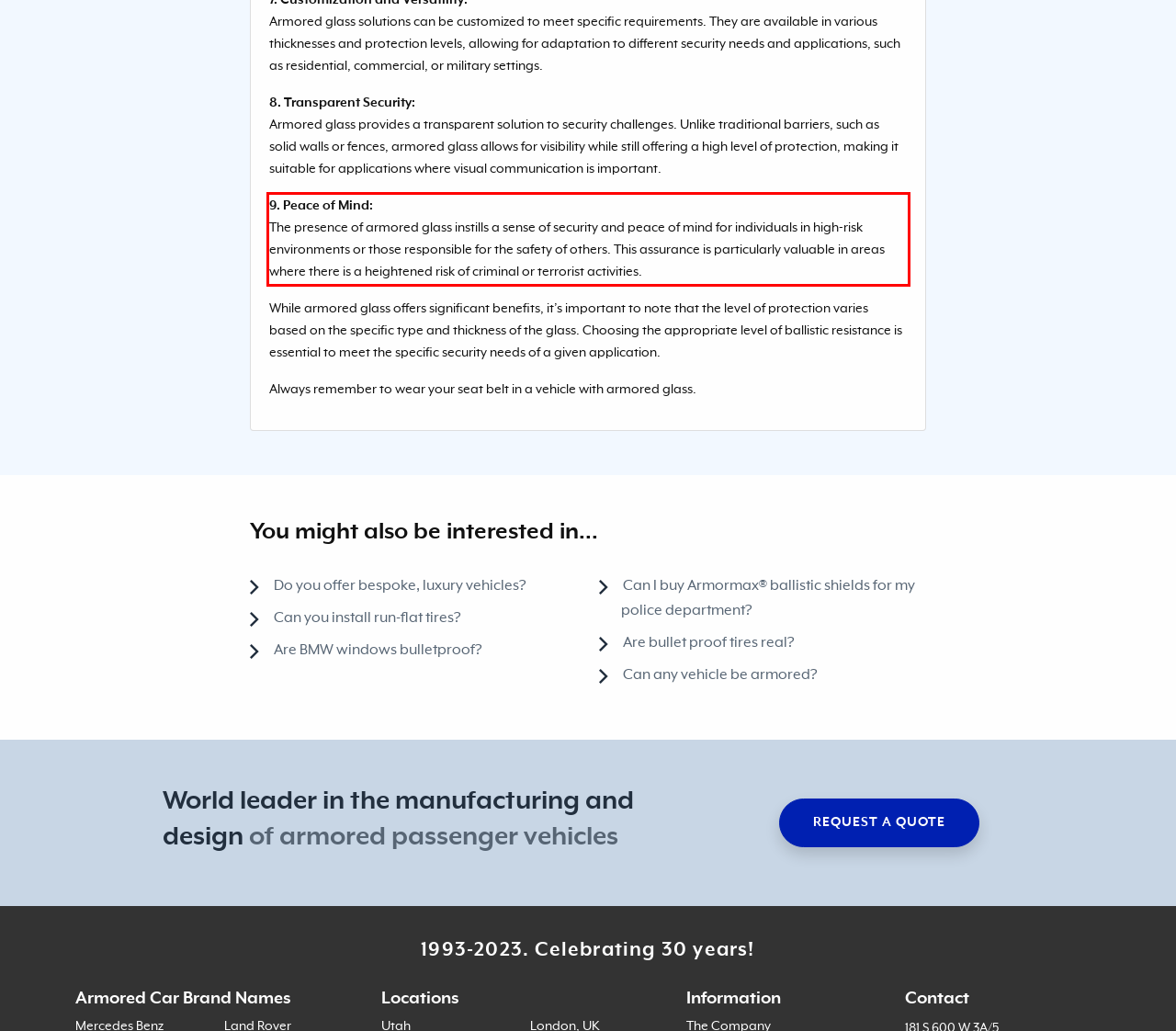Within the screenshot of the webpage, there is a red rectangle. Please recognize and generate the text content inside this red bounding box.

9. Peace of Mind: The presence of armored glass instills a sense of security and peace of mind for individuals in high-risk environments or those responsible for the safety of others. This assurance is particularly valuable in areas where there is a heightened risk of criminal or terrorist activities.